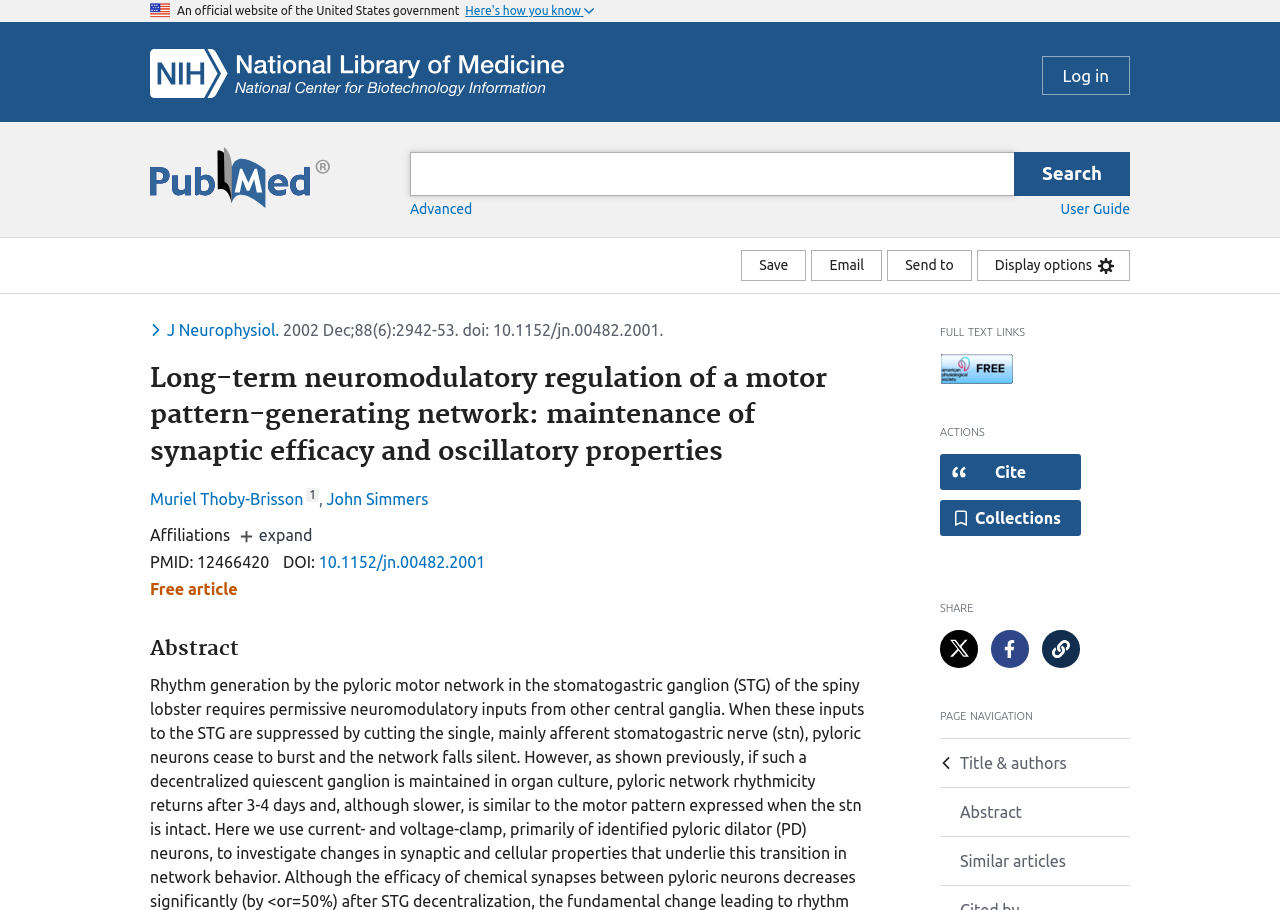Find the bounding box coordinates for the area that must be clicked to perform this action: "Log in".

[0.814, 0.062, 0.883, 0.104]